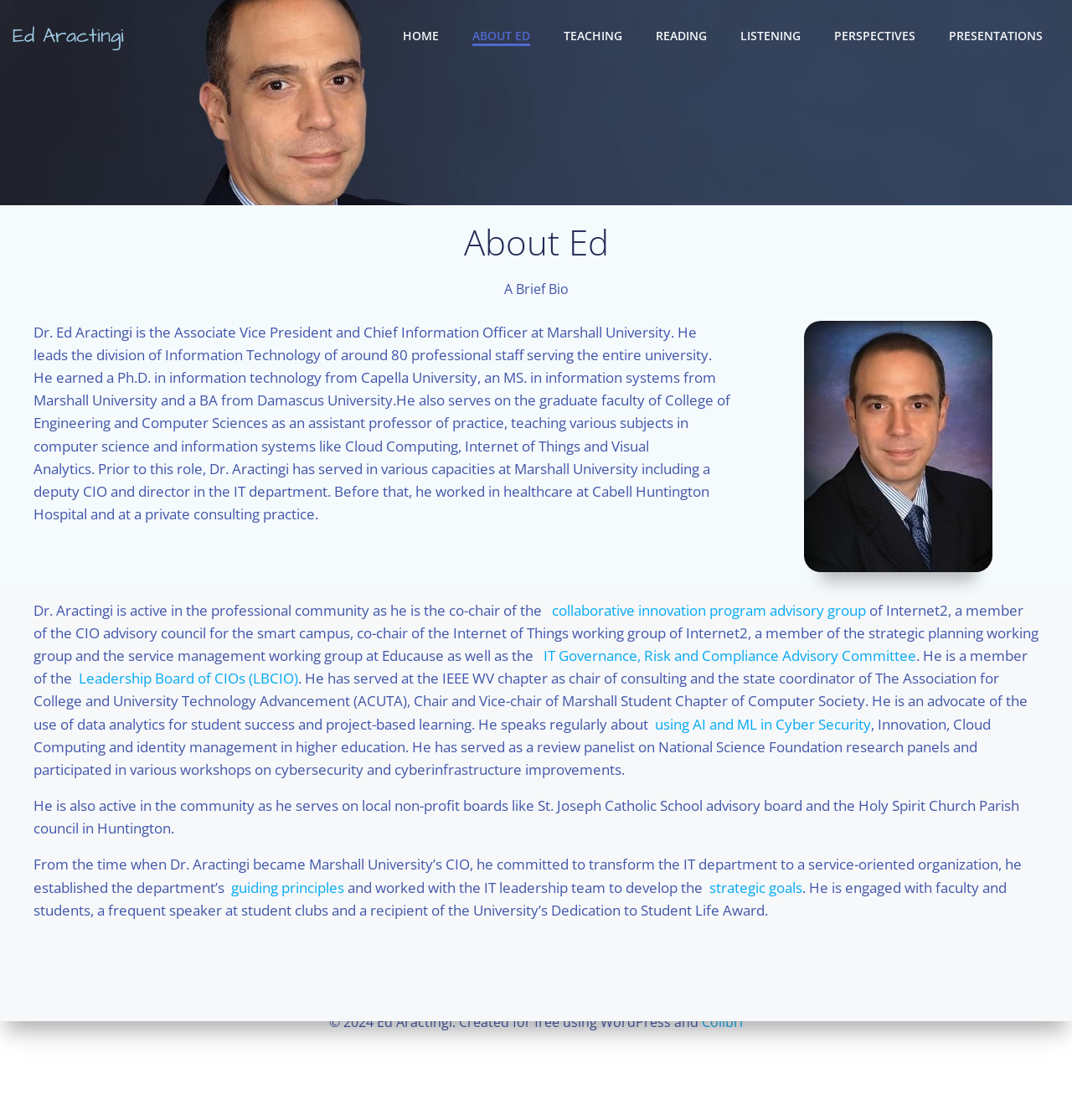Identify the bounding box coordinates necessary to click and complete the given instruction: "Check the copyright information".

[0.307, 0.905, 0.655, 0.921]